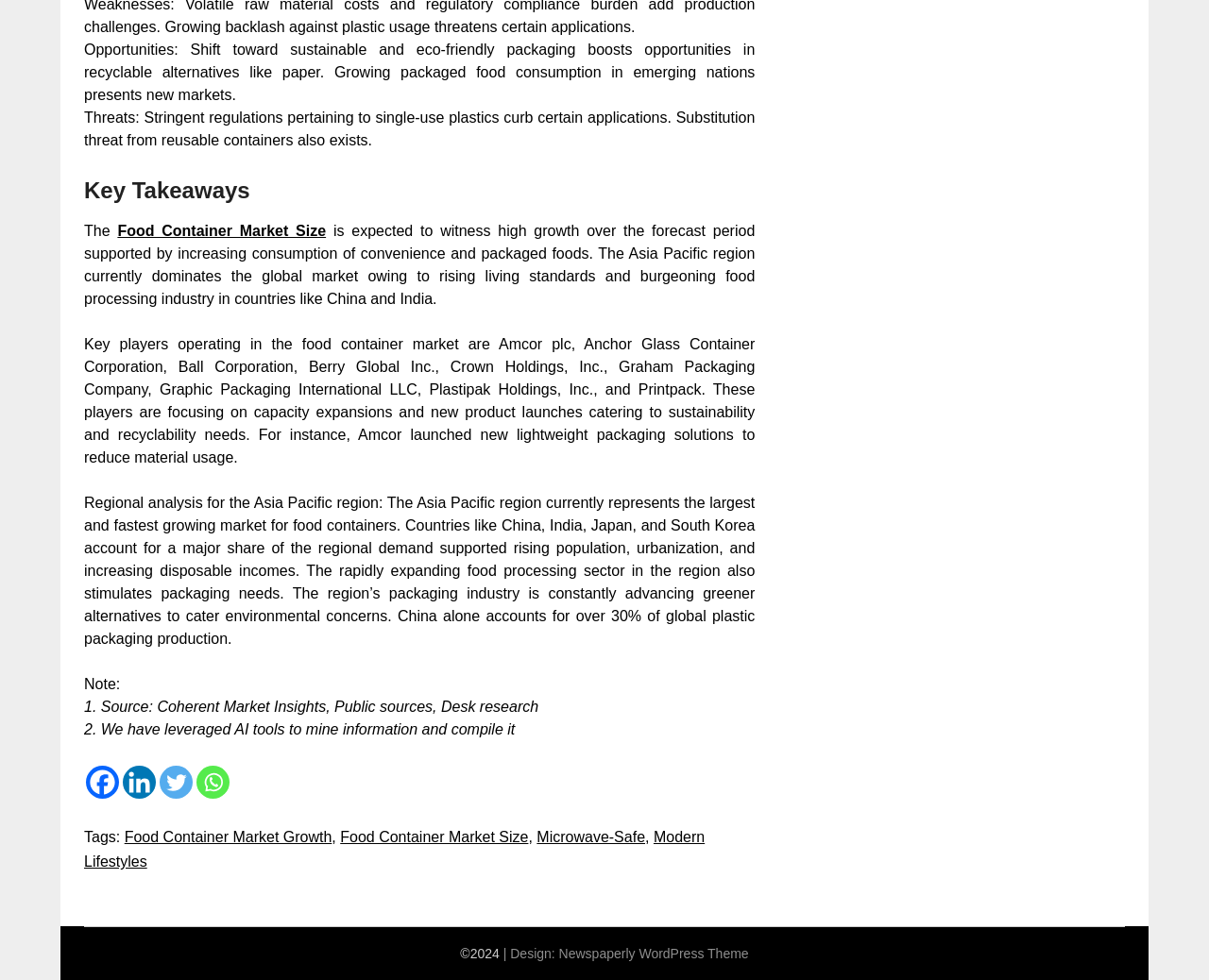Pinpoint the bounding box coordinates of the area that must be clicked to complete this instruction: "Visit Facebook".

[0.071, 0.782, 0.098, 0.815]